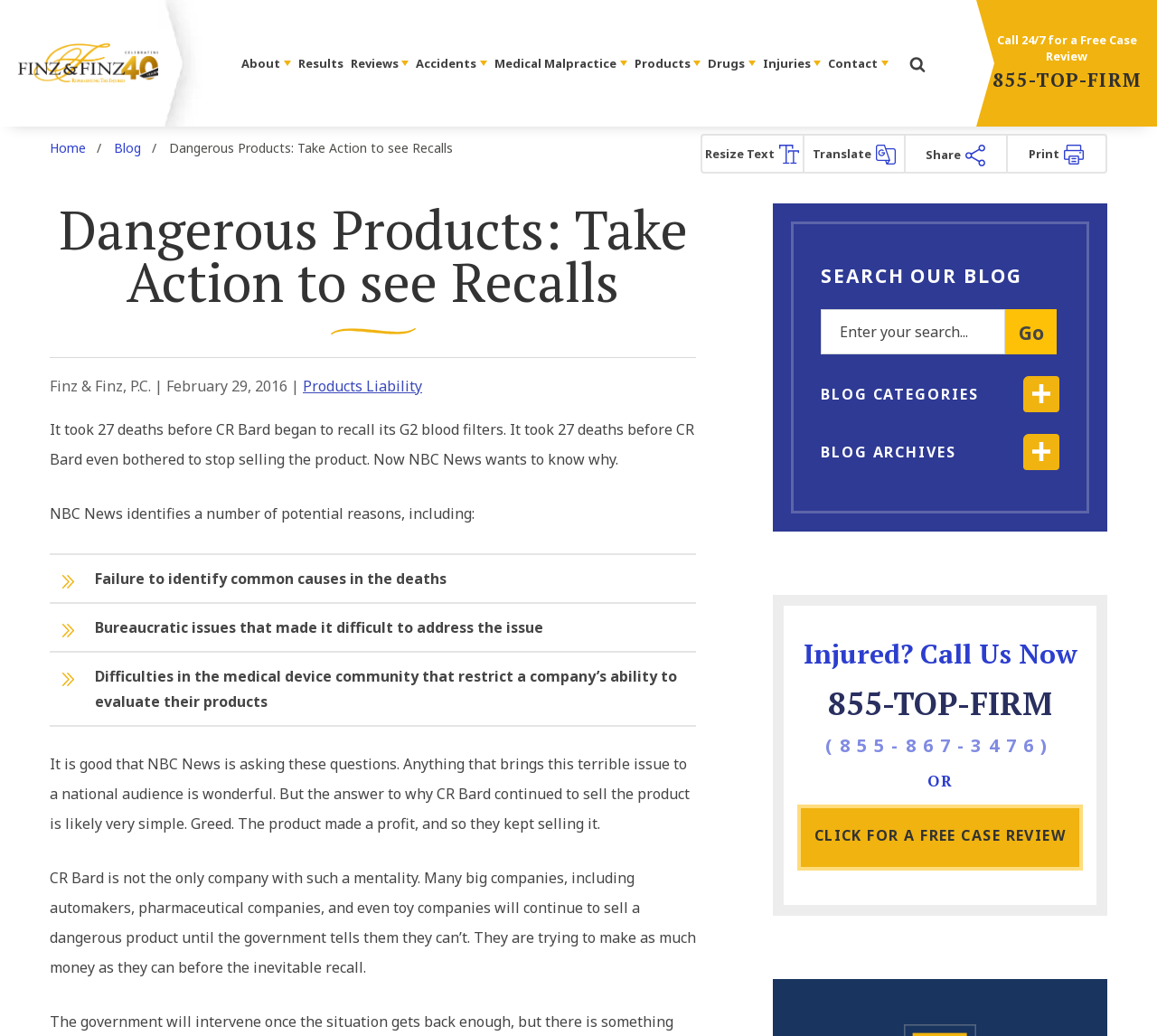What is the topic of the article on the webpage?
From the details in the image, answer the question comprehensively.

I found the topic of the article by looking at the heading of the webpage, which says 'Dangerous Products: Take Action to see Recalls', and also by reading the content of the article, which discusses a specific product recall.